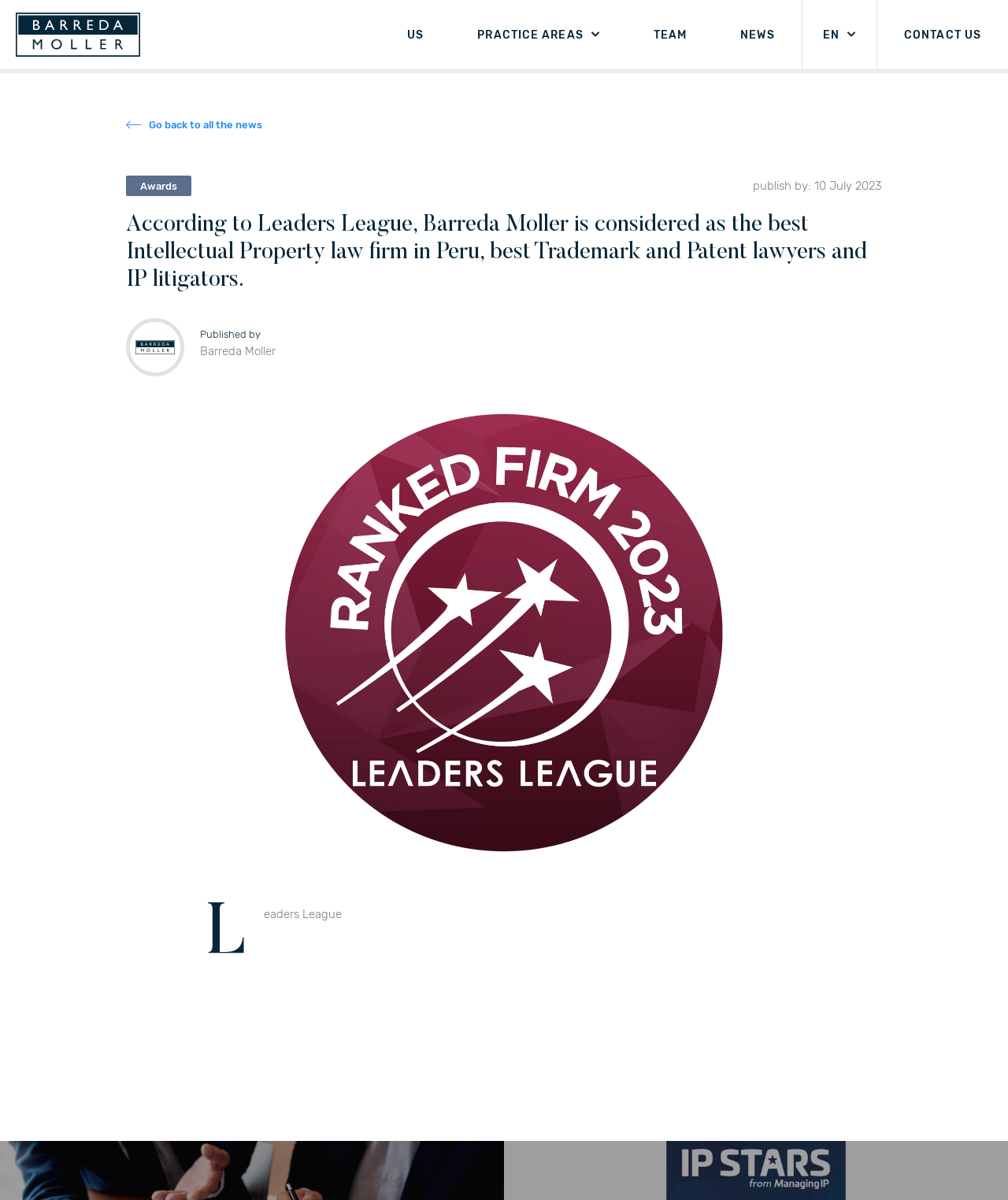Identify the bounding box for the given UI element using the description provided. Coordinates should be in the format (top-left x, top-left y, bottom-right x, bottom-right y) and must be between 0 and 1. Here is the description: CONTACT US

[0.897, 0.0, 0.973, 0.058]